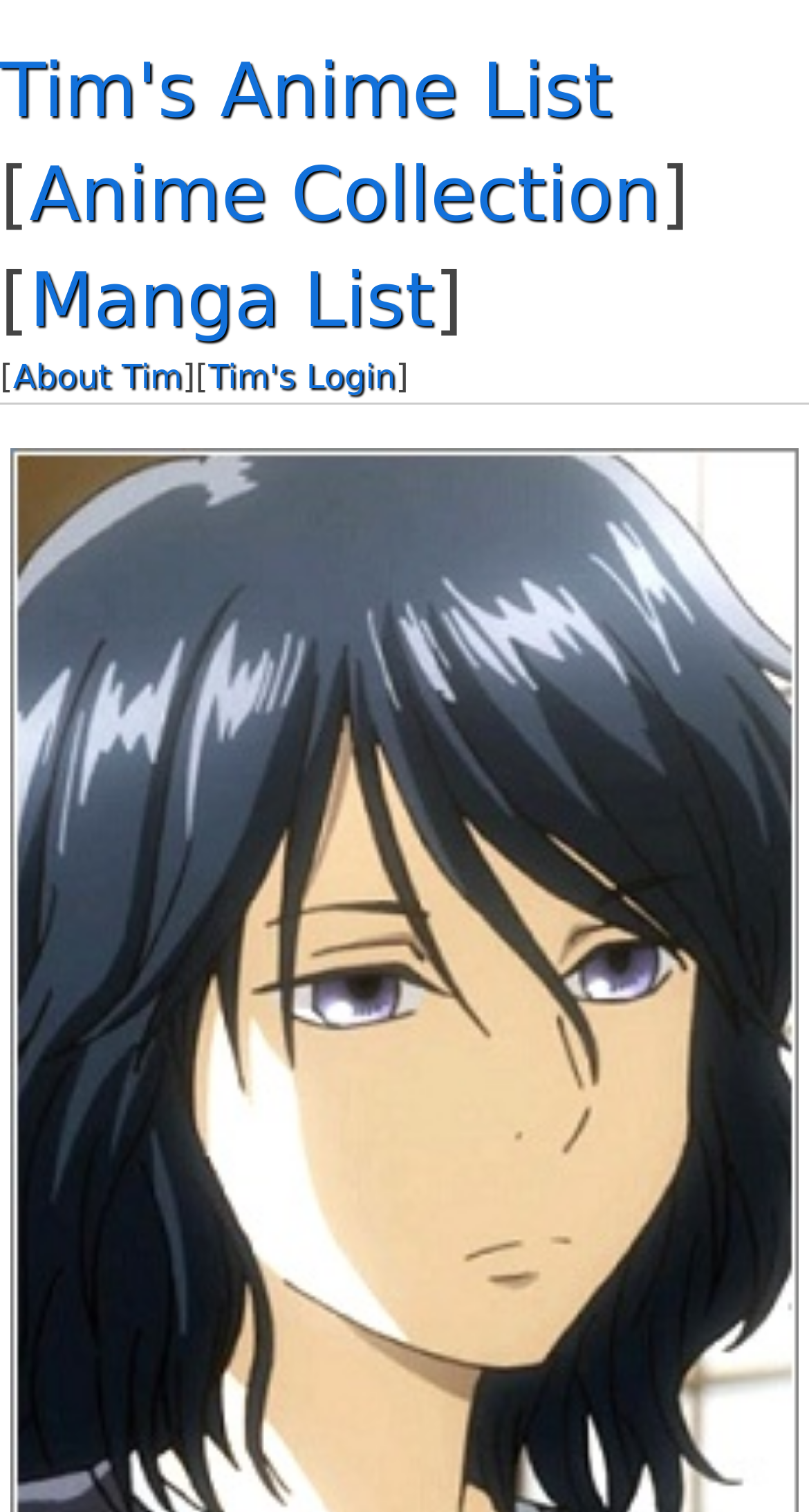Create a detailed summary of the webpage's content and design.

The webpage is about a character named Shinobu Wakamiya. At the top left corner, there is a link to "Tim's Anime List". Next to it, there is a left bracket symbol. On the same line, there is a link to "Anime Collection" taking up most of the width. At the end of the line, there is a right bracket symbol. Below this line, there is a link to "Manga List" positioned at the top left. 

Below the links, there is a link to "About Tim" at the top left corner. To the right of it, there is a link to "Tim's Login".